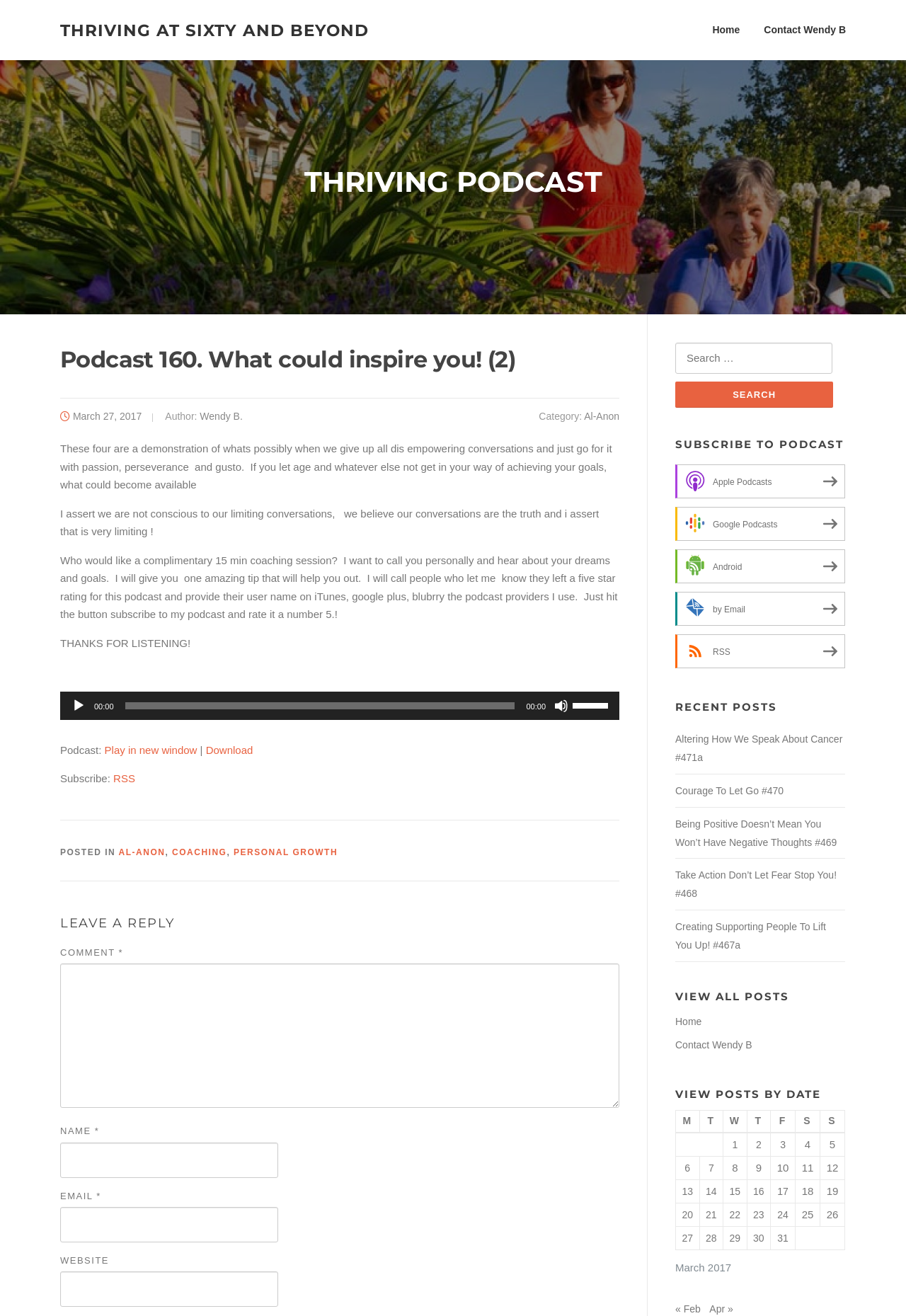Determine the bounding box coordinates of the clickable element to complete this instruction: "Leave a comment". Provide the coordinates in the format of four float numbers between 0 and 1, [left, top, right, bottom].

[0.066, 0.732, 0.684, 0.842]